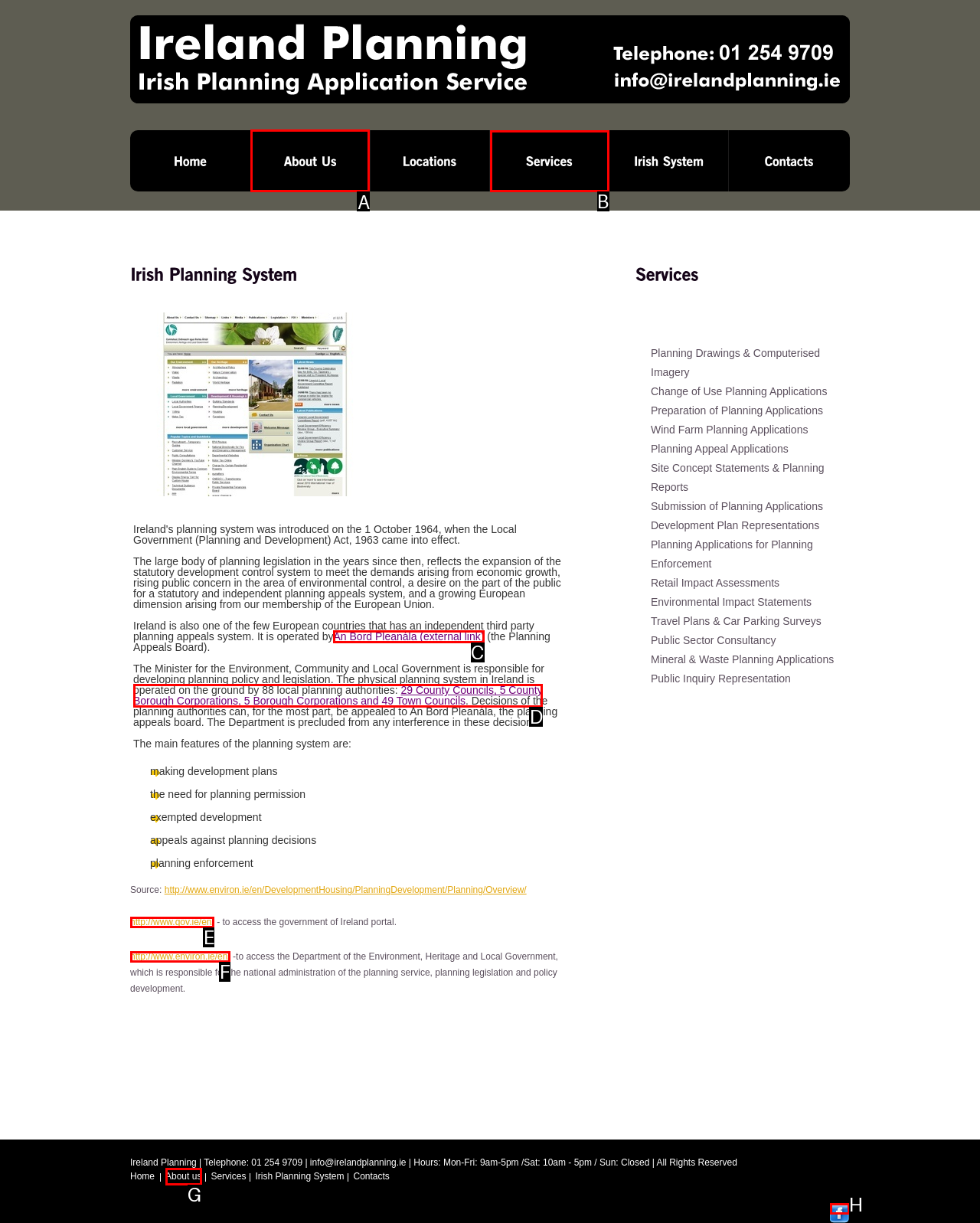Identify which HTML element should be clicked to fulfill this instruction: Click on the 'About Us' link Reply with the correct option's letter.

A